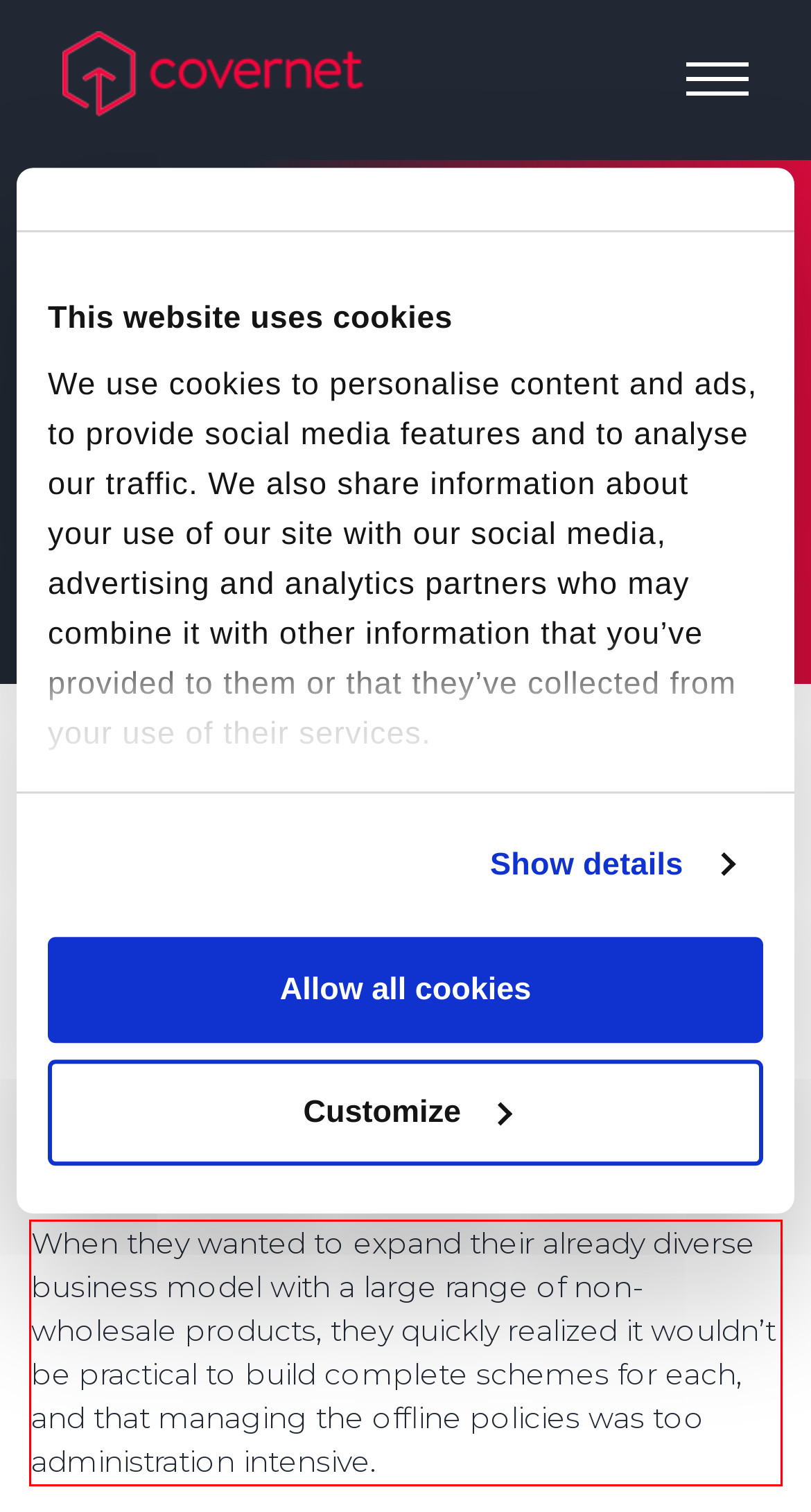You are provided with a screenshot of a webpage containing a red bounding box. Please extract the text enclosed by this red bounding box.

When they wanted to expand their already diverse business model with a large range of non-wholesale products, they quickly realized it wouldn’t be practical to build complete schemes for each, and that managing the offline policies was too administration intensive.